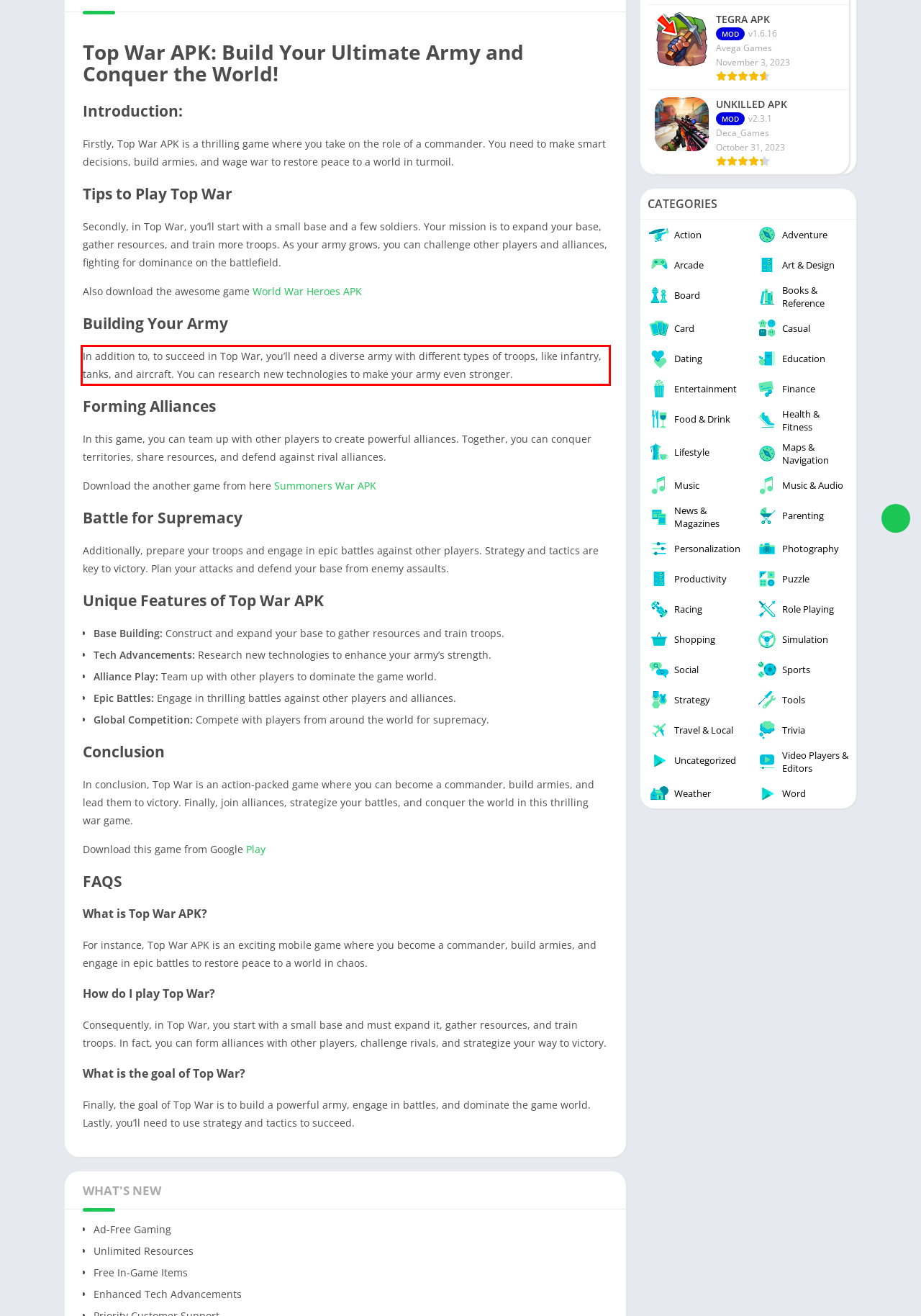Please perform OCR on the UI element surrounded by the red bounding box in the given webpage screenshot and extract its text content.

In addition to, to succeed in Top War, you’ll need a diverse army with different types of troops, like infantry, tanks, and aircraft. You can research new technologies to make your army even stronger.